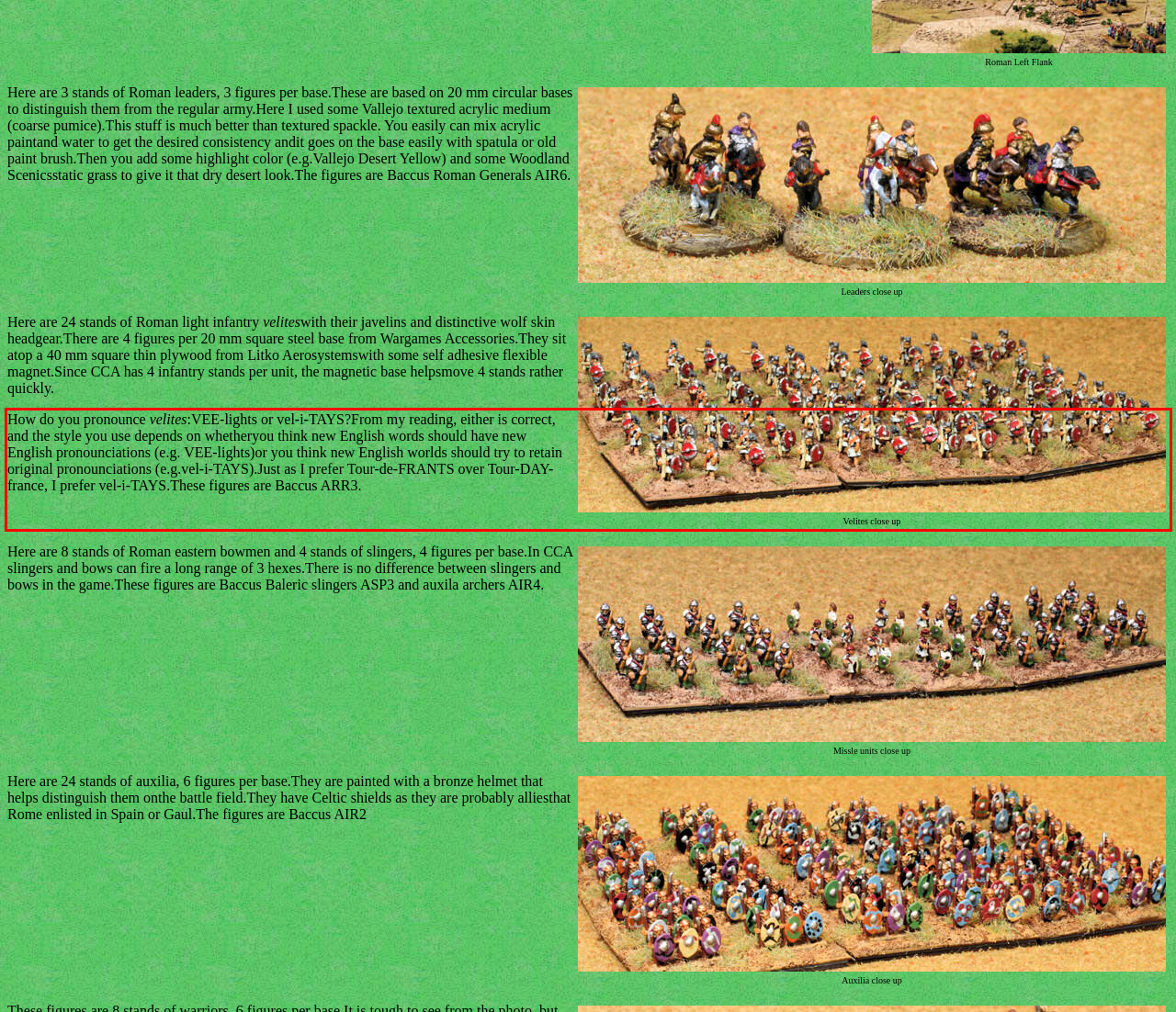Given a screenshot of a webpage, locate the red bounding box and extract the text it encloses.

How do you pronounce velites:VEE-lights or vel-i-TAYS?From my reading, either is correct, and the style you use depends on whetheryou think new English words should have new English pronounciations (e.g. VEE-lights)or you think new English worlds should try to retain original pronounciations (e.g.vel-i-TAYS).Just as I prefer Tour-de-FRANTS over Tour-DAY-france, I prefer vel-i-TAYS.These figures are Baccus ARR3.